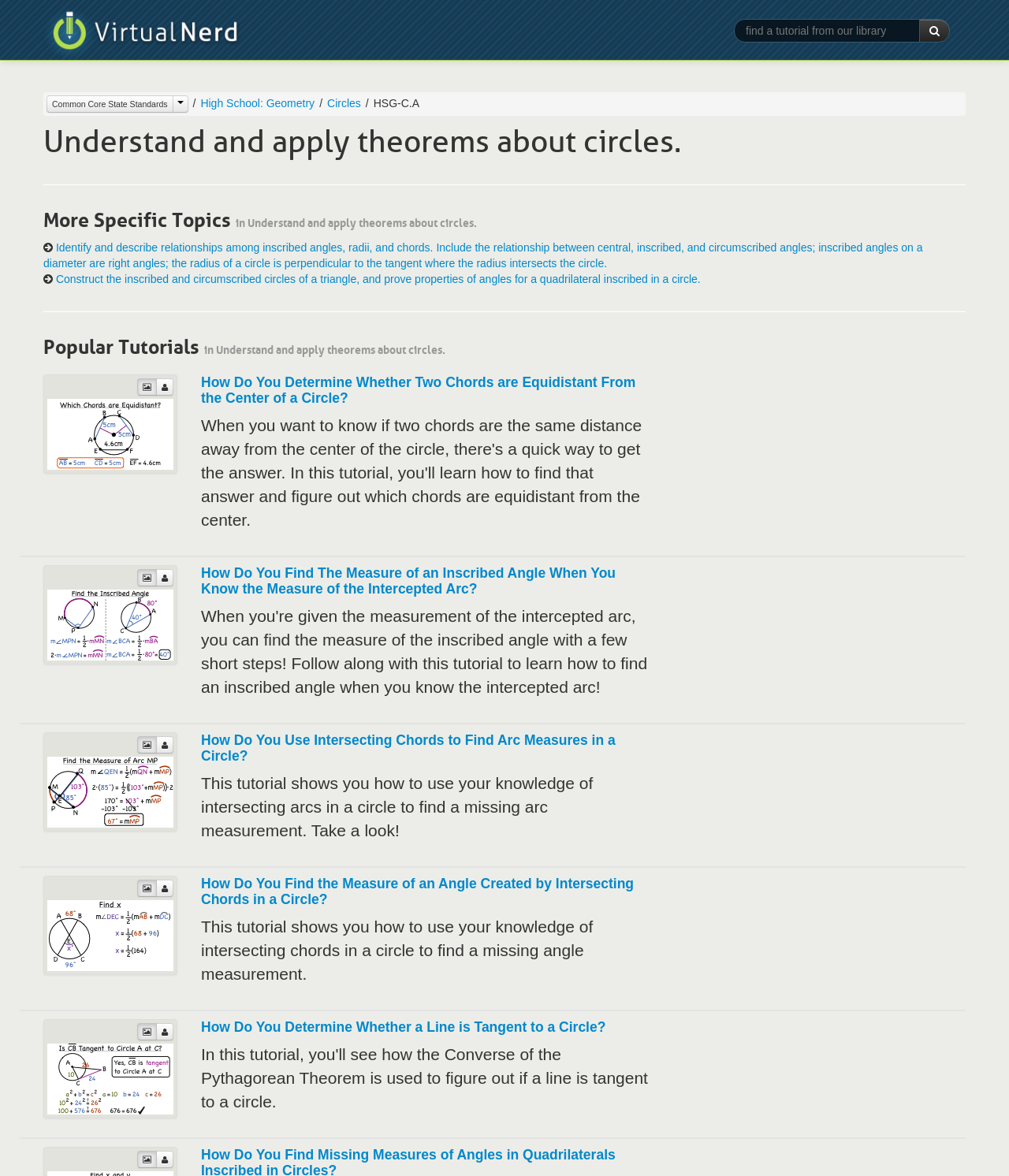What is the relationship between the links and images in the tutorial list?
Based on the visual content, answer with a single word or a brief phrase.

One-to-one